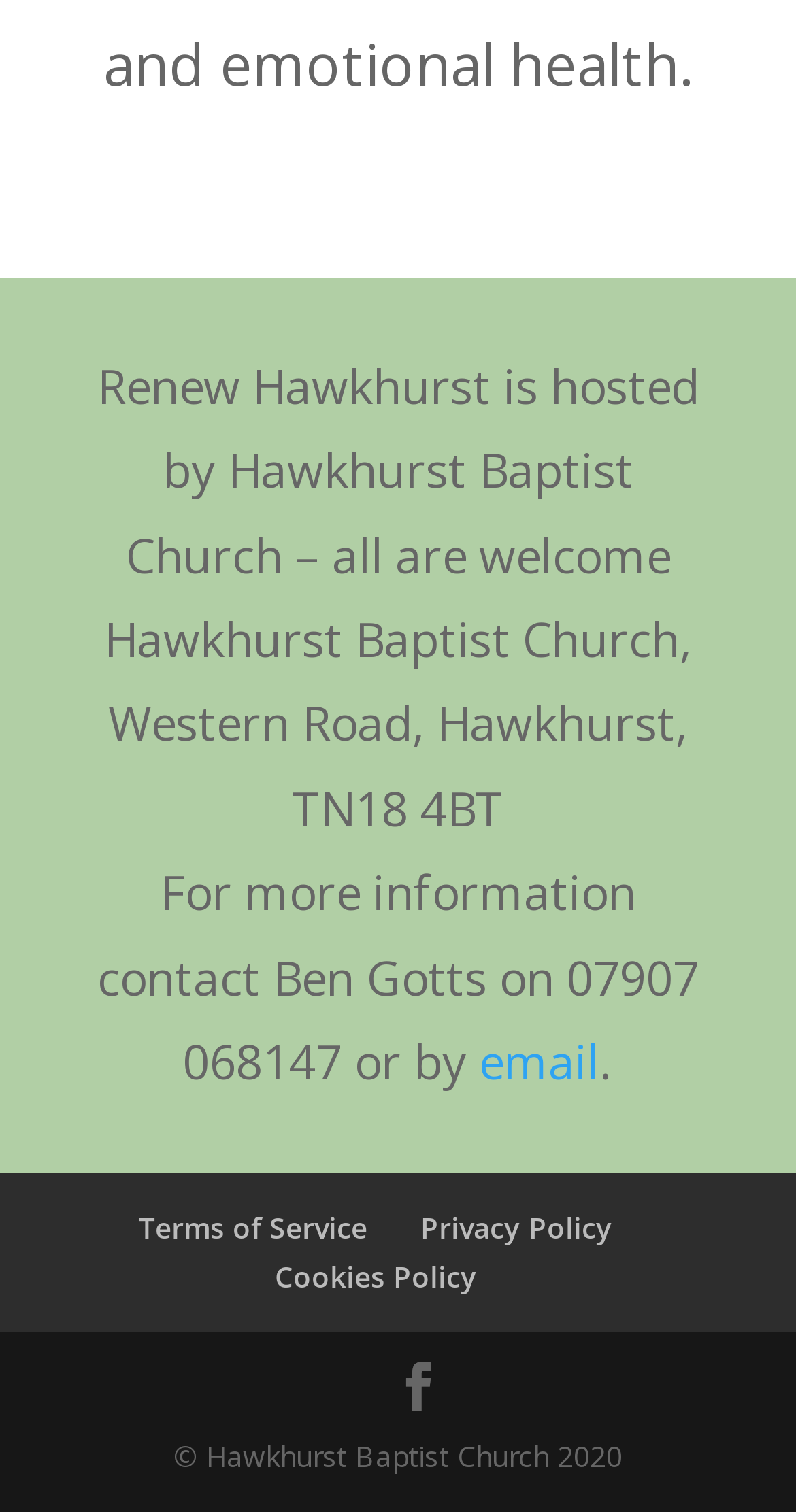Please determine the bounding box coordinates, formatted as (top-left x, top-left y, bottom-right x, bottom-right y), with all values as floating point numbers between 0 and 1. Identify the bounding box of the region described as: Privacy Policy

[0.528, 0.799, 0.769, 0.825]